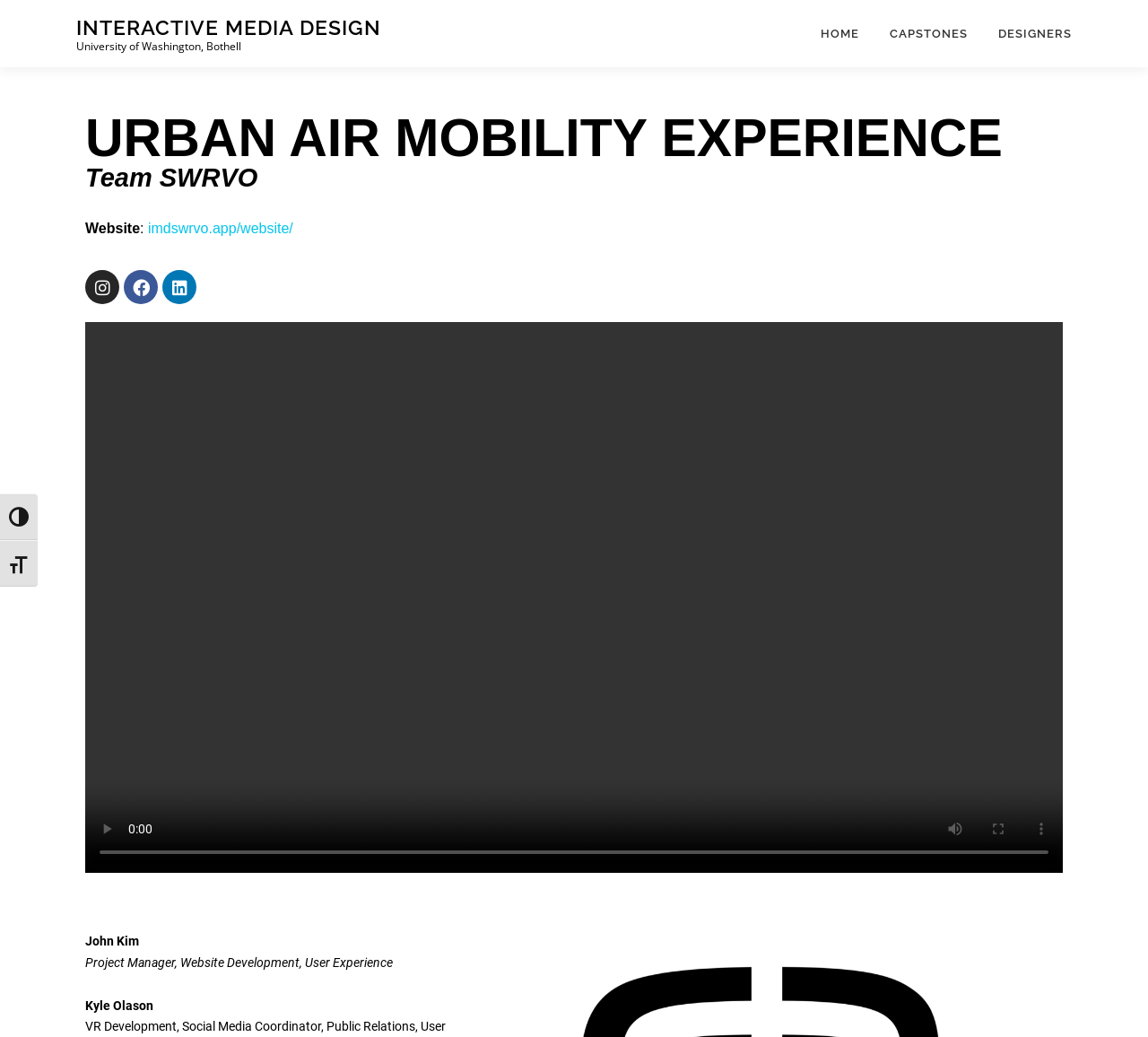Determine the bounding box coordinates for the UI element matching this description: "Facebook".

[0.108, 0.261, 0.138, 0.294]